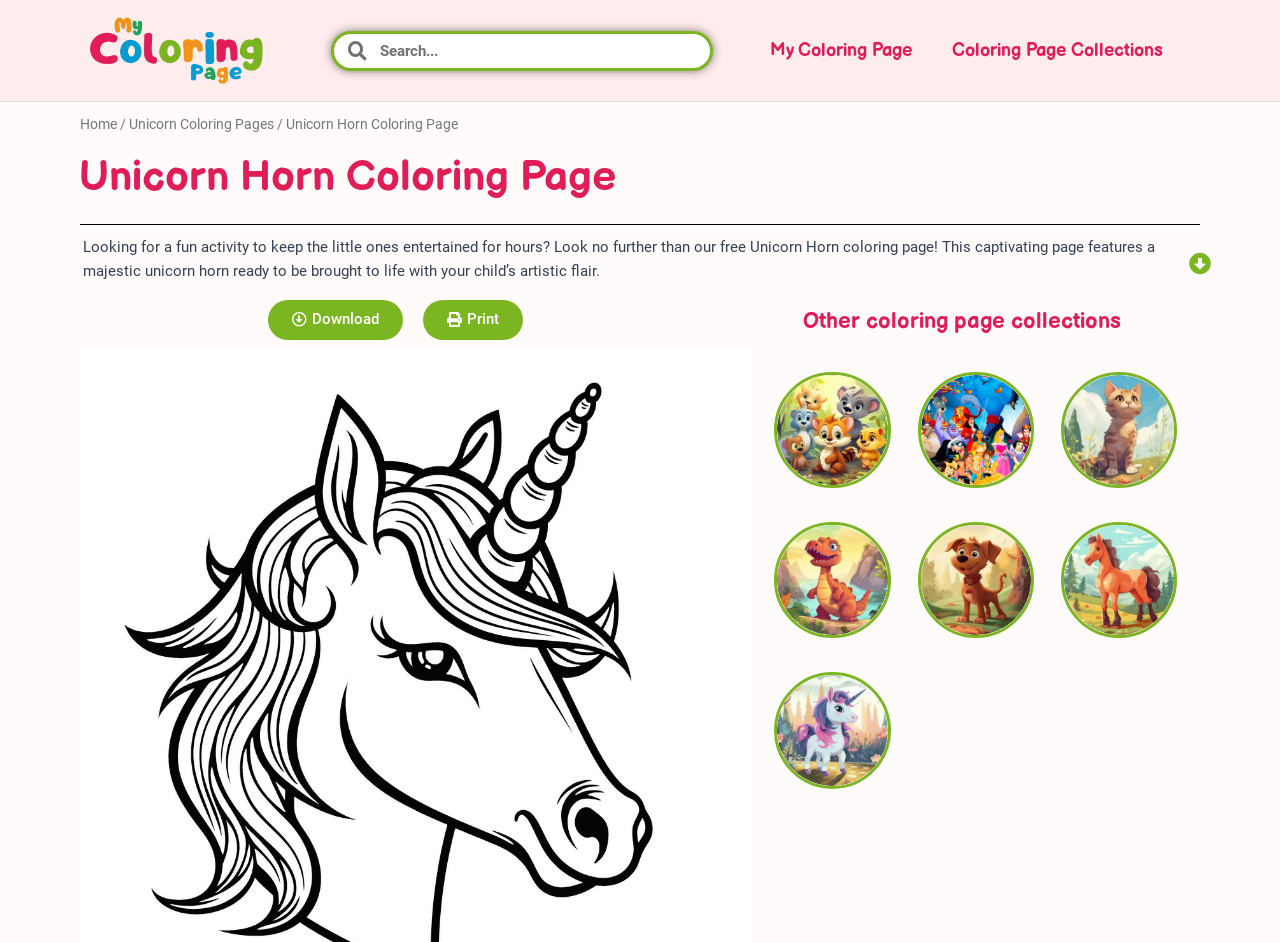Find the bounding box coordinates of the element to click in order to complete the given instruction: "Download the Unicorn Horn coloring page."

[0.209, 0.318, 0.315, 0.36]